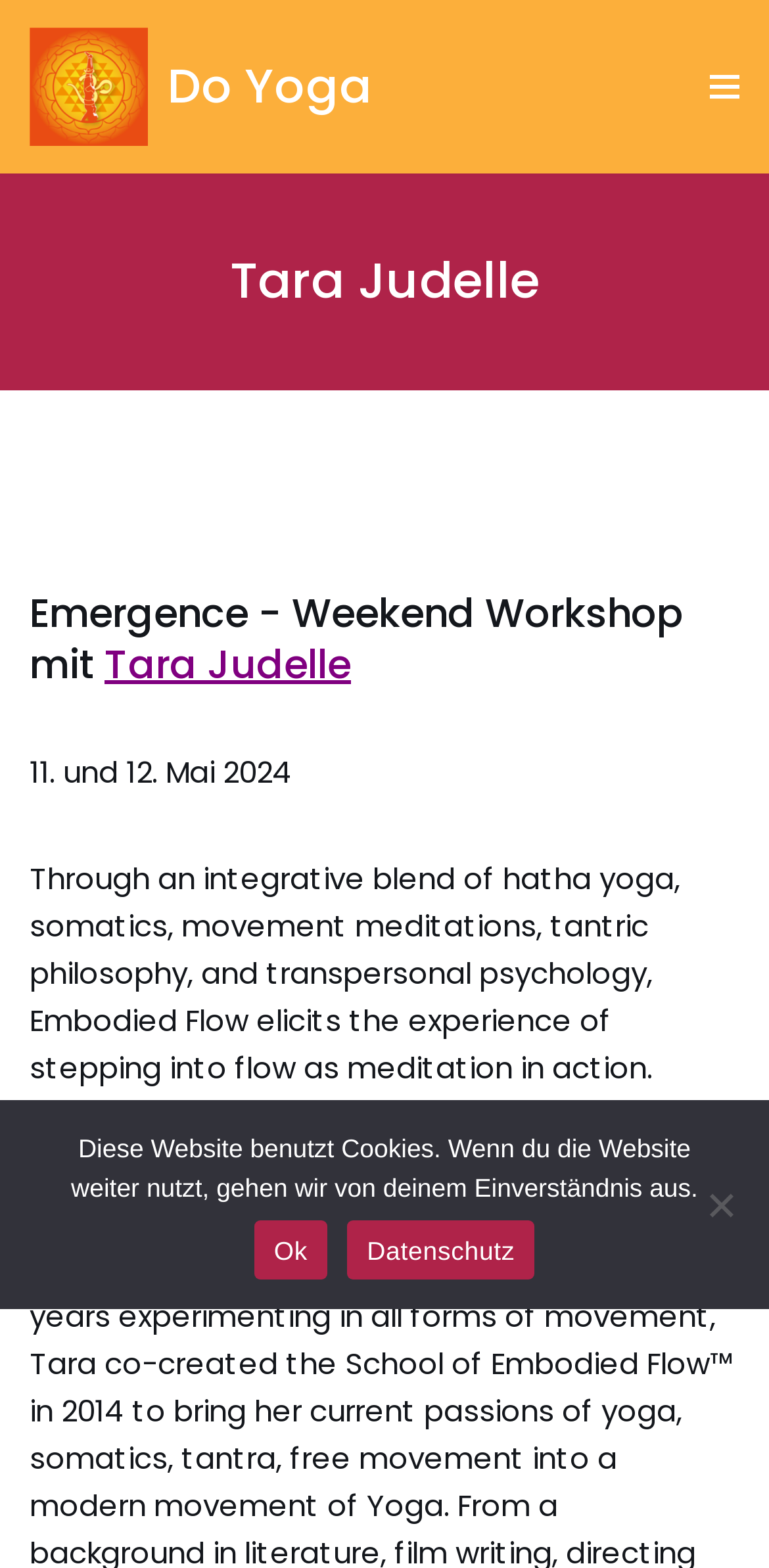What is the philosophy mentioned in the workshop description?
Look at the image and respond with a one-word or short phrase answer.

Tantric philosophy